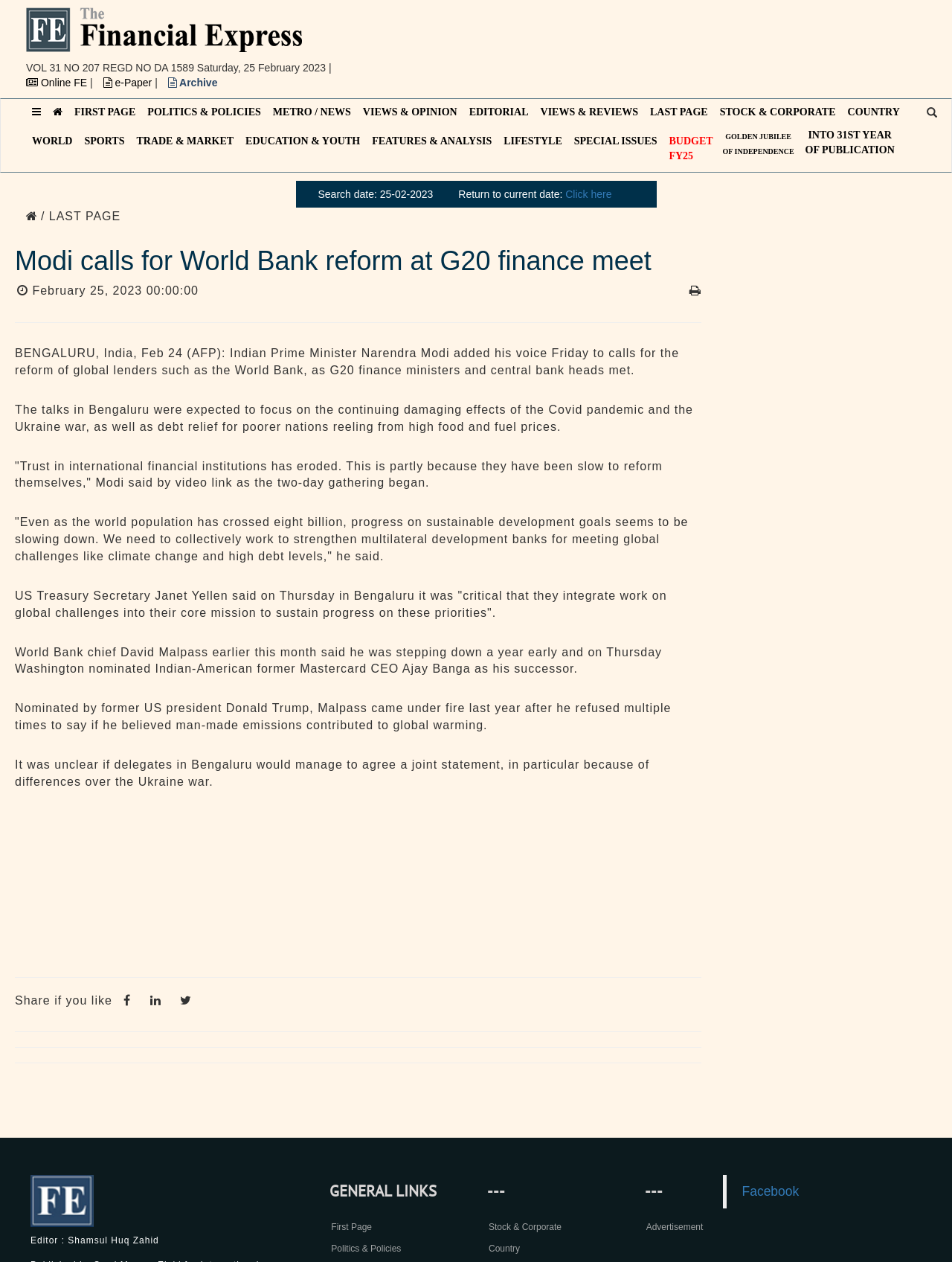Can you find and provide the title of the webpage?

Modi calls for World Bank reform at G20 finance meet